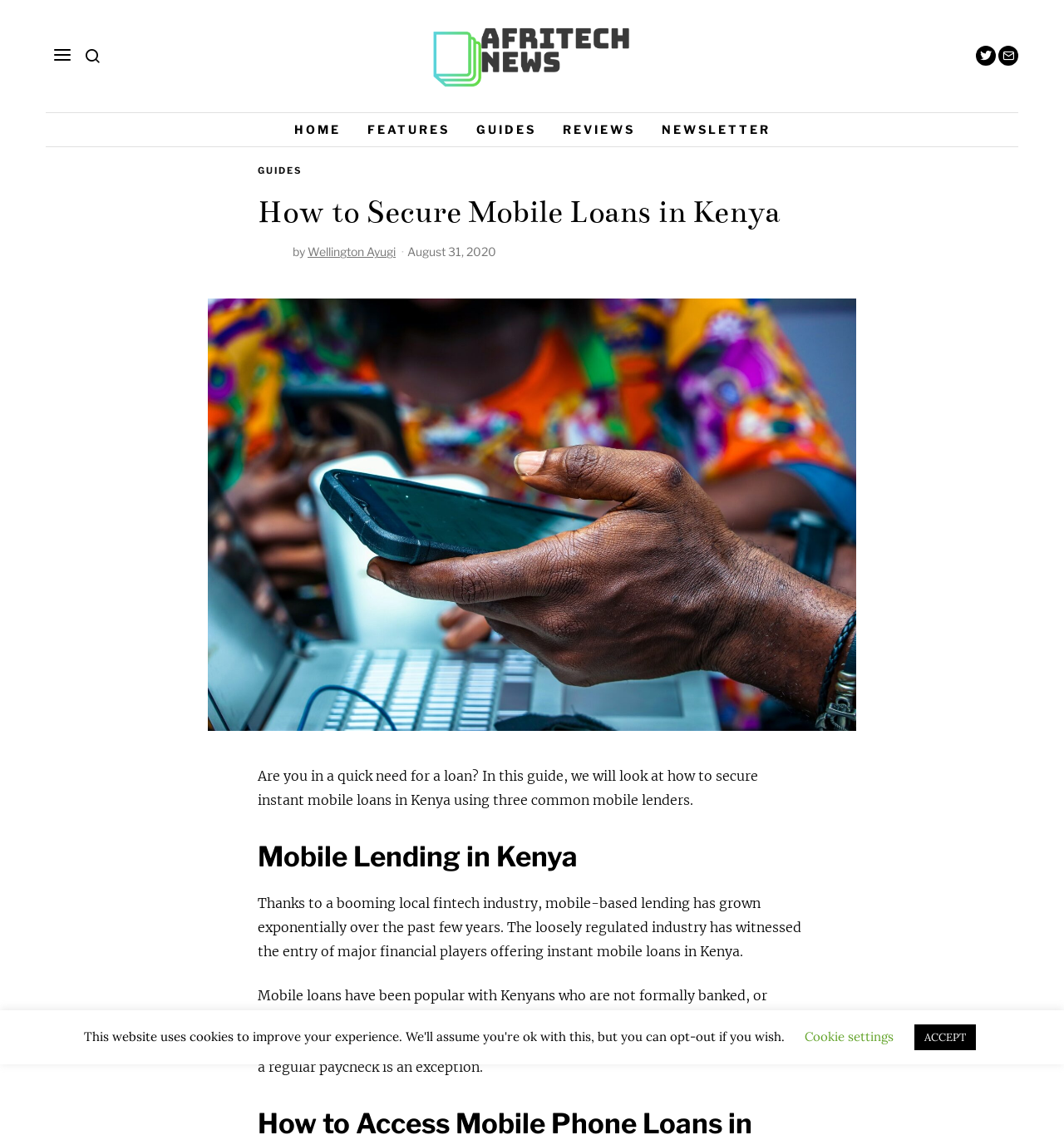Identify the main heading of the webpage and provide its text content.

How to Secure Mobile Loans in Kenya